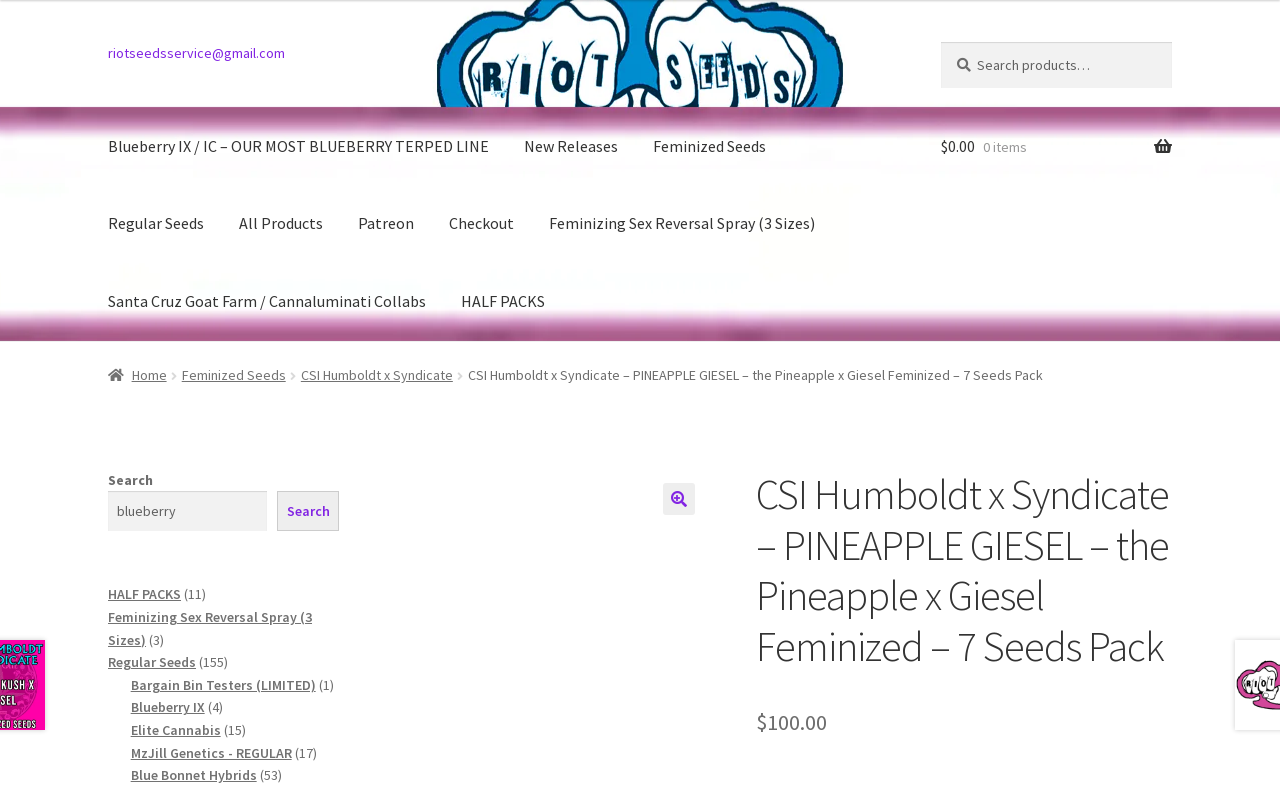Determine the bounding box coordinates of the clickable element to complete this instruction: "Search for specific products". Provide the coordinates in the format of four float numbers between 0 and 1, [left, top, right, bottom].

[0.084, 0.626, 0.208, 0.677]